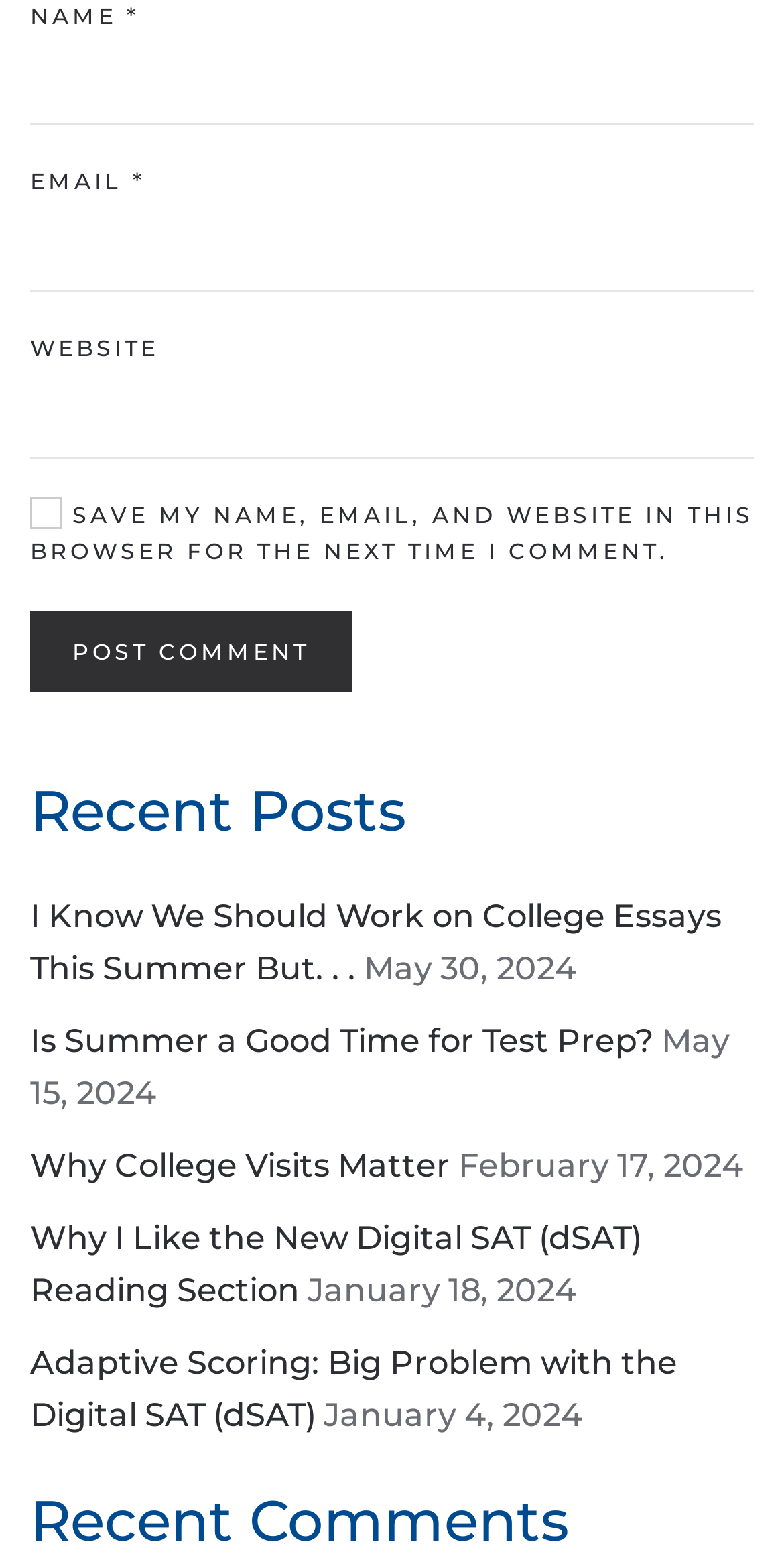Determine the bounding box coordinates for the UI element described. Format the coordinates as (top-left x, top-left y, bottom-right x, bottom-right y) and ensure all values are between 0 and 1. Element description: Post Comment

[0.038, 0.391, 0.449, 0.443]